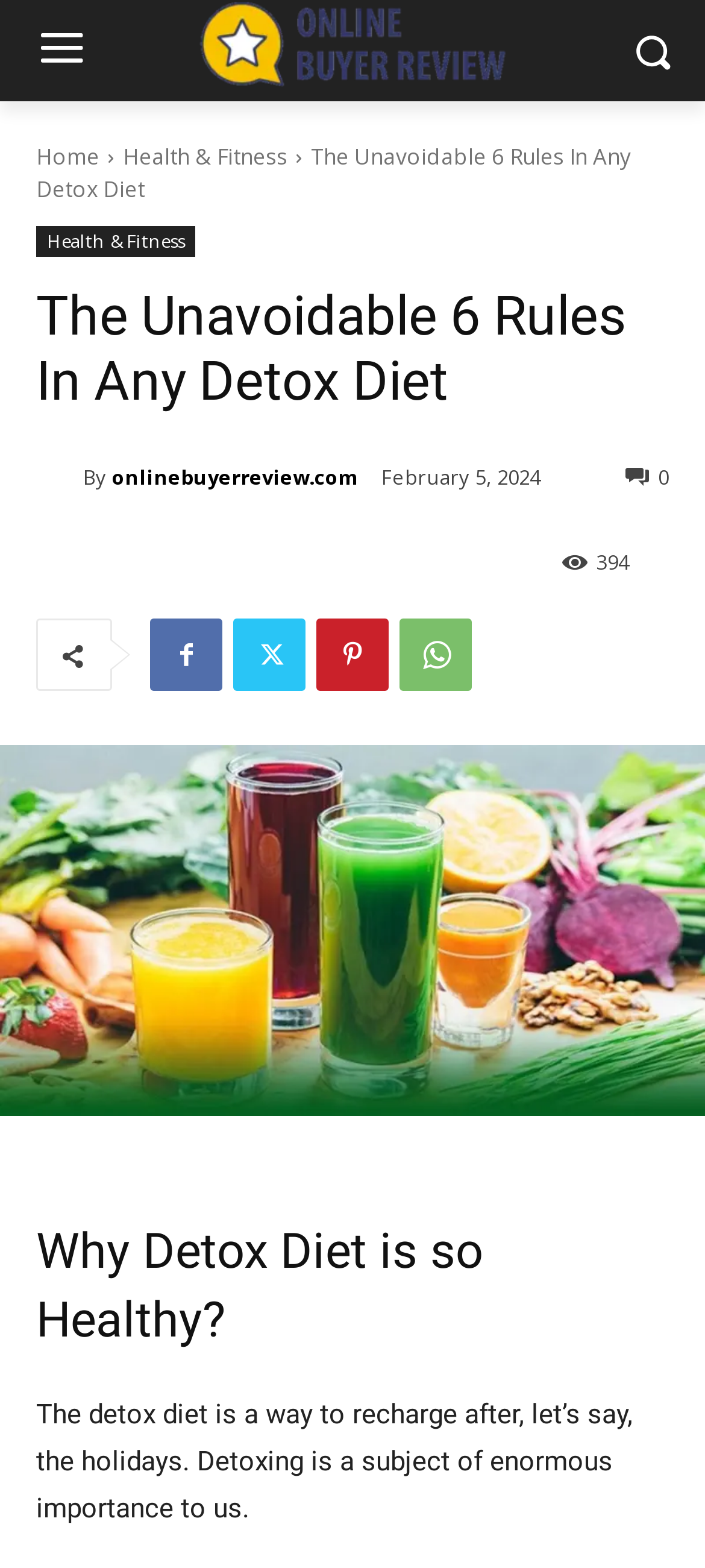Provide a one-word or short-phrase response to the question:
How many social media links are there?

4